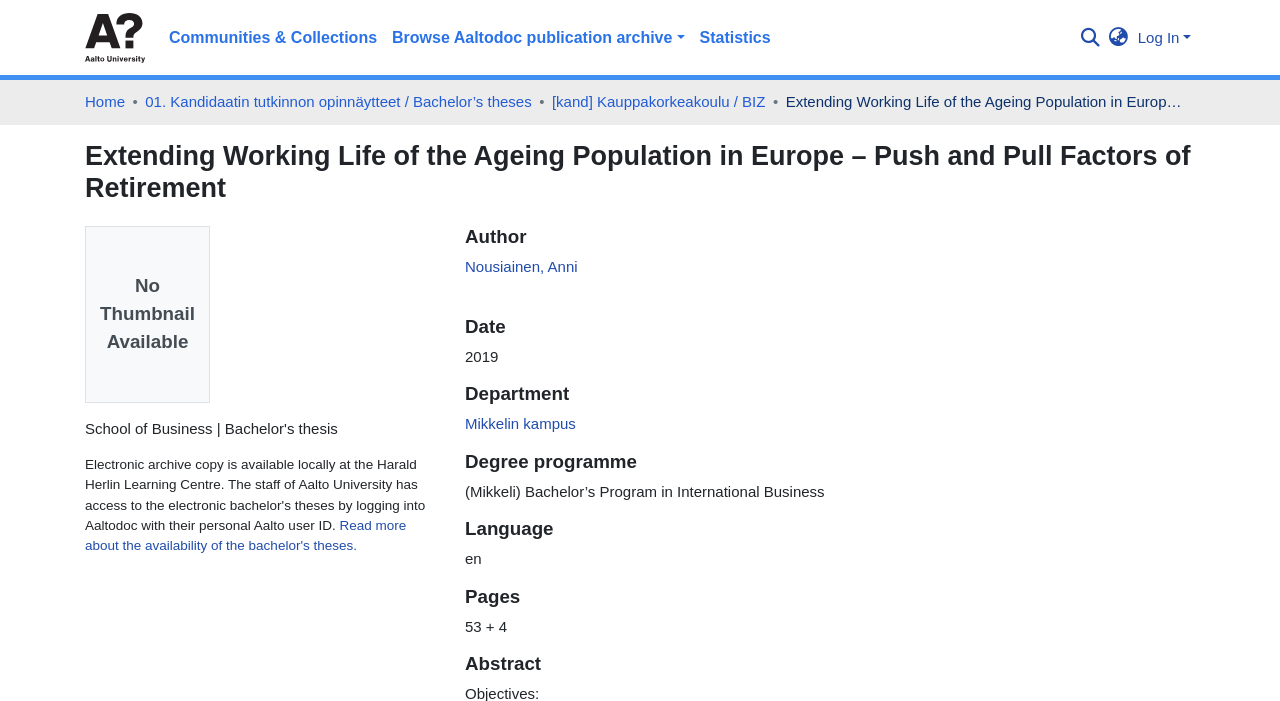Find the bounding box coordinates of the area that needs to be clicked in order to achieve the following instruction: "Read more about the availability of the bachelor's theses". The coordinates should be specified as four float numbers between 0 and 1, i.e., [left, top, right, bottom].

[0.066, 0.739, 0.317, 0.789]